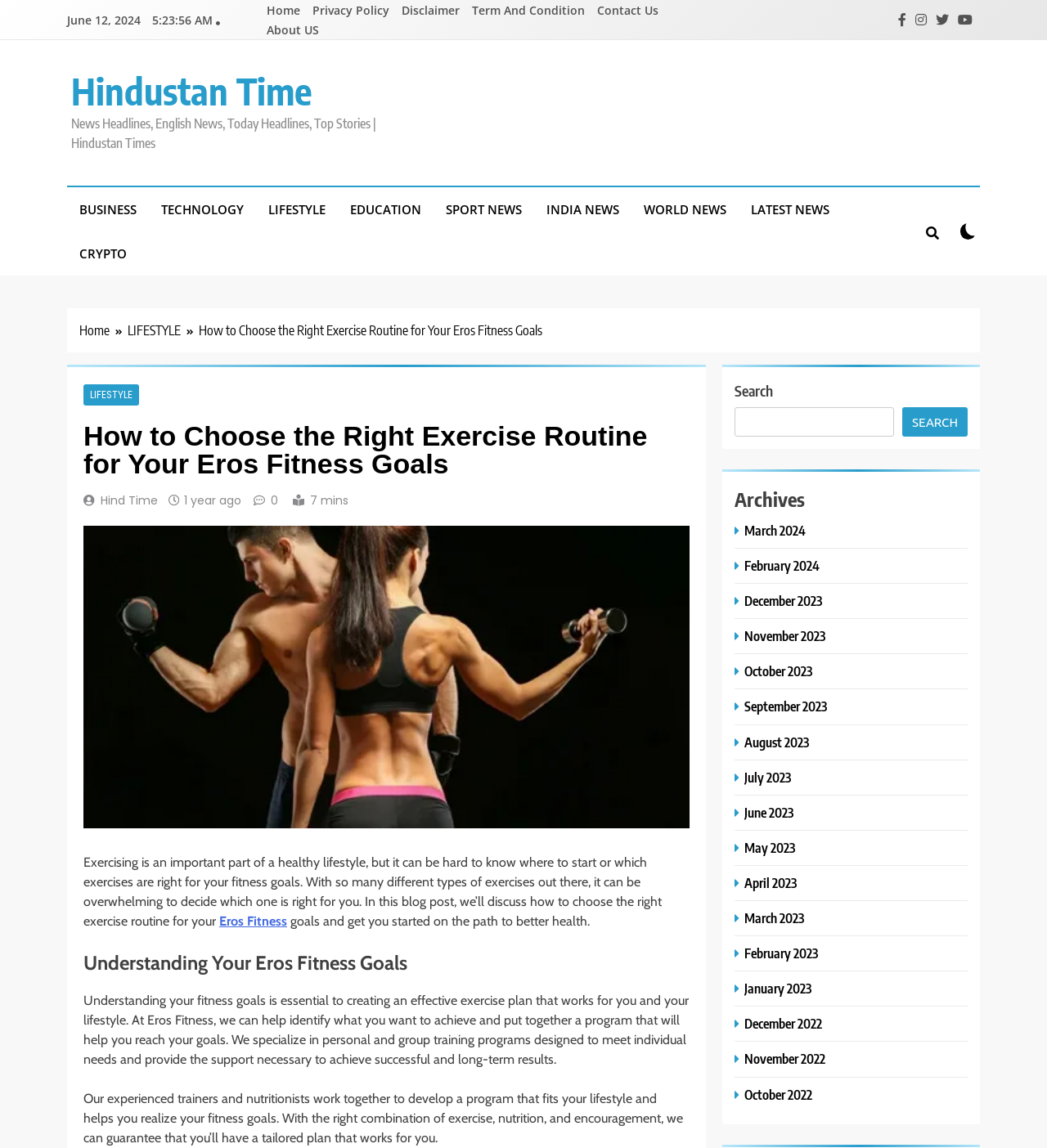From the webpage screenshot, identify the region described by Term And Condition. Provide the bounding box coordinates as (top-left x, top-left y, bottom-right x, bottom-right y), with each value being a floating point number between 0 and 1.

[0.446, 0.002, 0.563, 0.016]